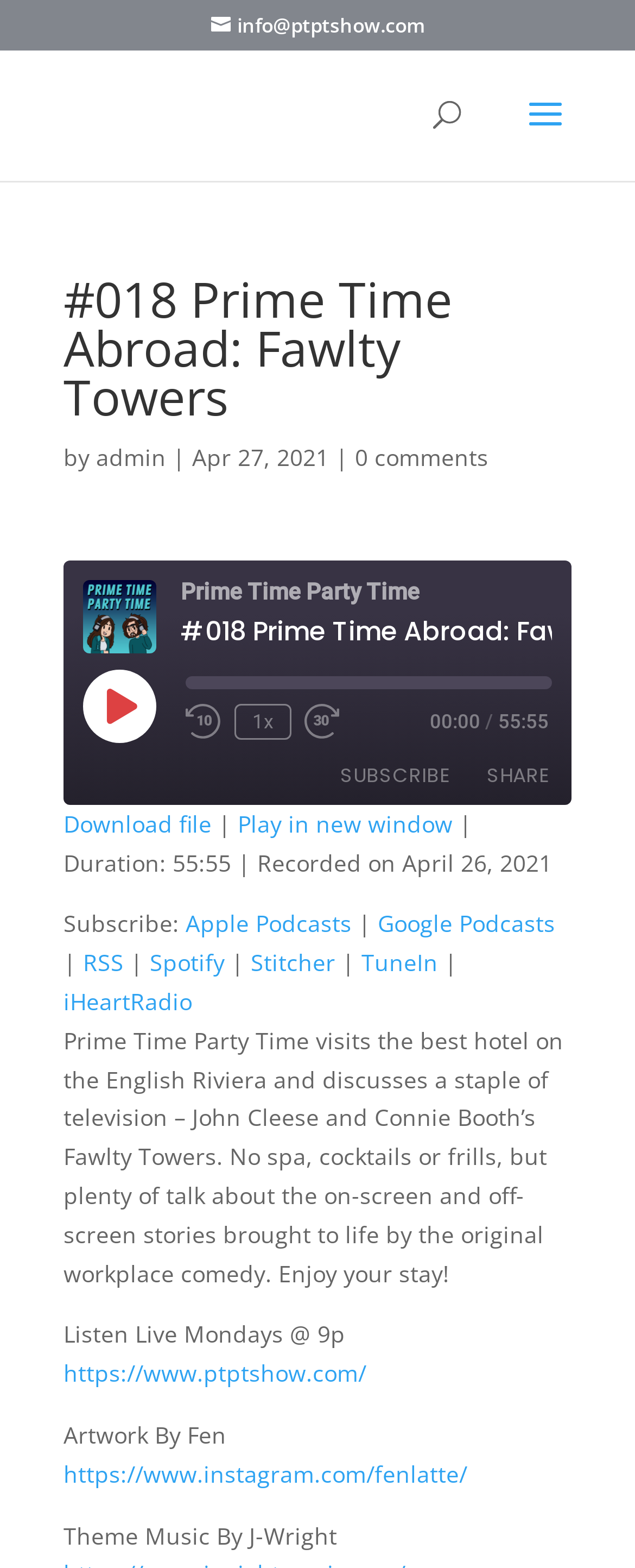Find the bounding box coordinates for the UI element whose description is: "About". The coordinates should be four float numbers between 0 and 1, in the format [left, top, right, bottom].

None